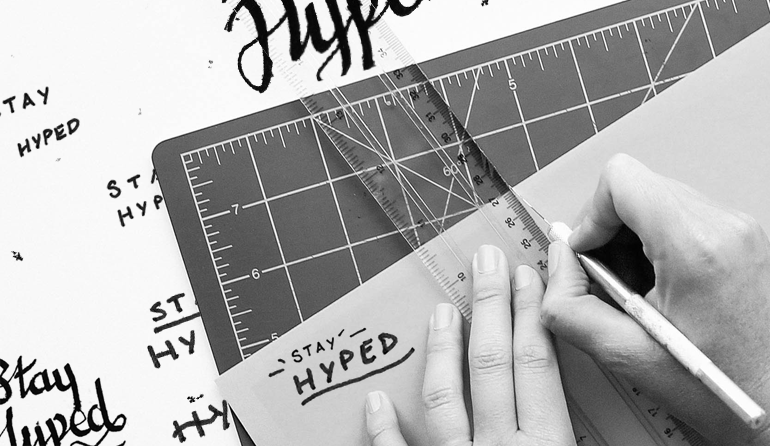What is the background of the image?
Answer the question with as much detail as you can, using the image as a reference.

The background of the image features a cutting mat, marked with grid lines, indicating a thoughtful approach to layout and measurement. The monochromatic color scheme, with its emphasis on black and white, adds a timeless quality to the image, drawing attention to the craft and creativity involved.